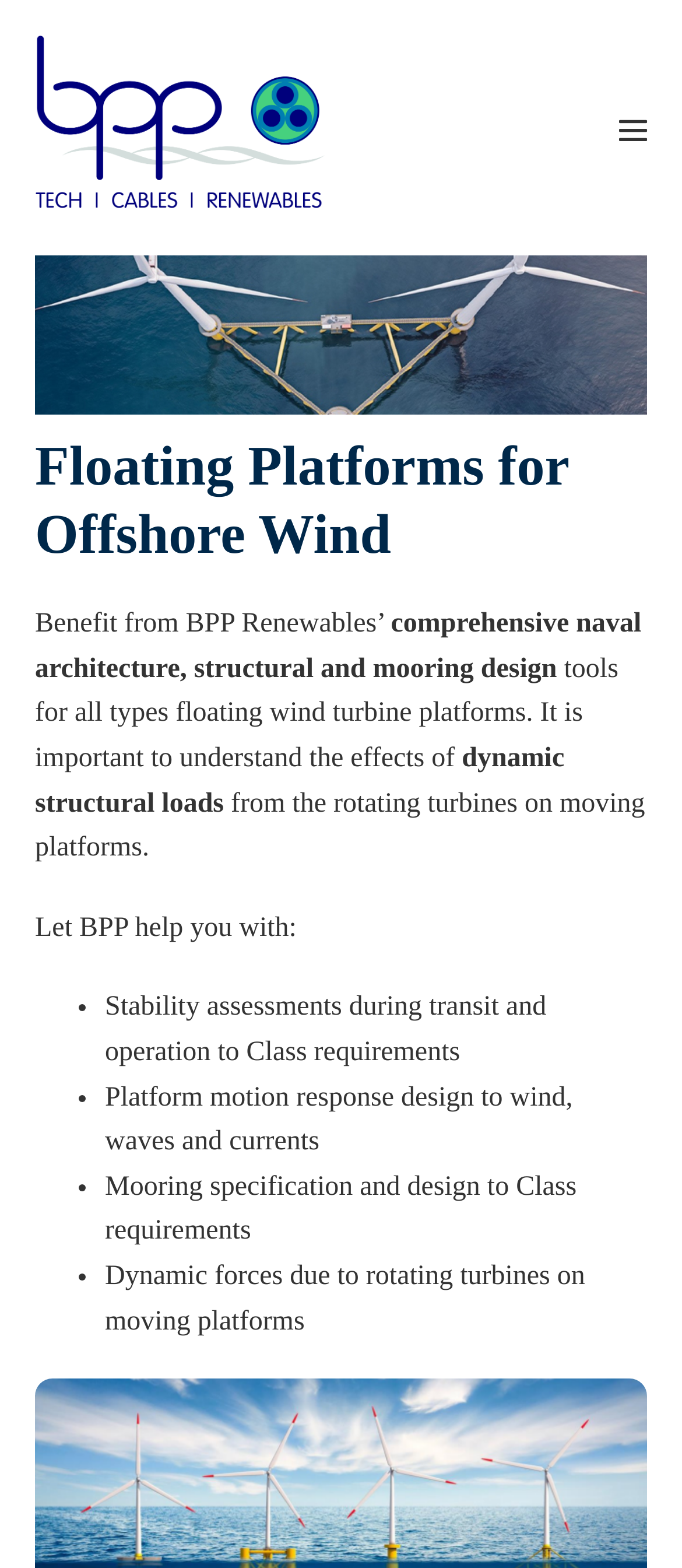What services does BPP Renewables offer?
Based on the image, please offer an in-depth response to the question.

The webpage lists several services offered by BPP Renewables, including stability assessments during transit and operation to Class requirements, platform motion response design to wind, waves and currents, mooring specification and design to Class requirements, and dynamic forces due to rotating turbines on moving platforms.